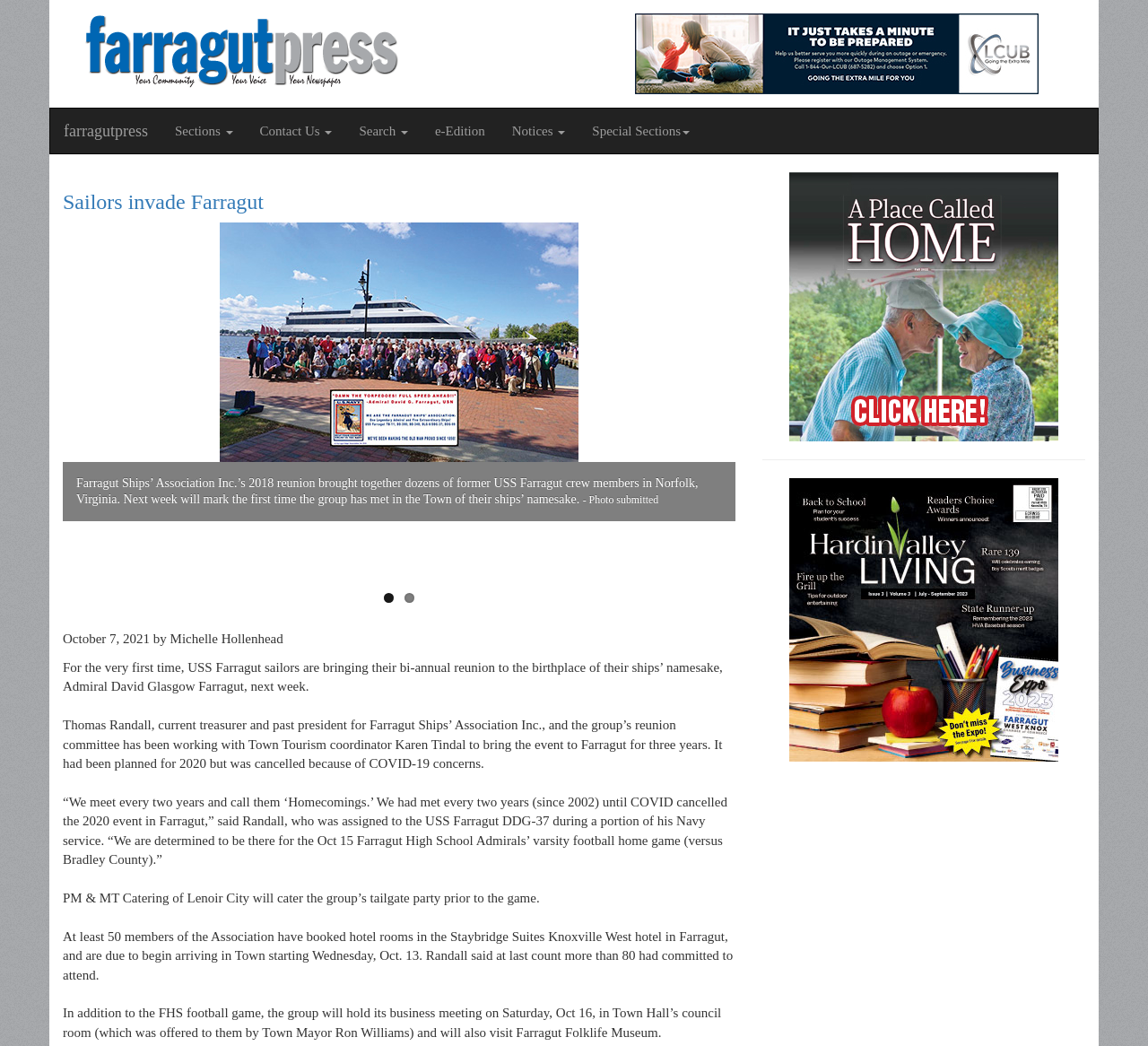How many members of the Association have booked hotel rooms in Farragut?
Ensure your answer is thorough and detailed.

The article states that at least 50 members of the Association have booked hotel rooms in the Staybridge Suites Knoxville West hotel in Farragut.